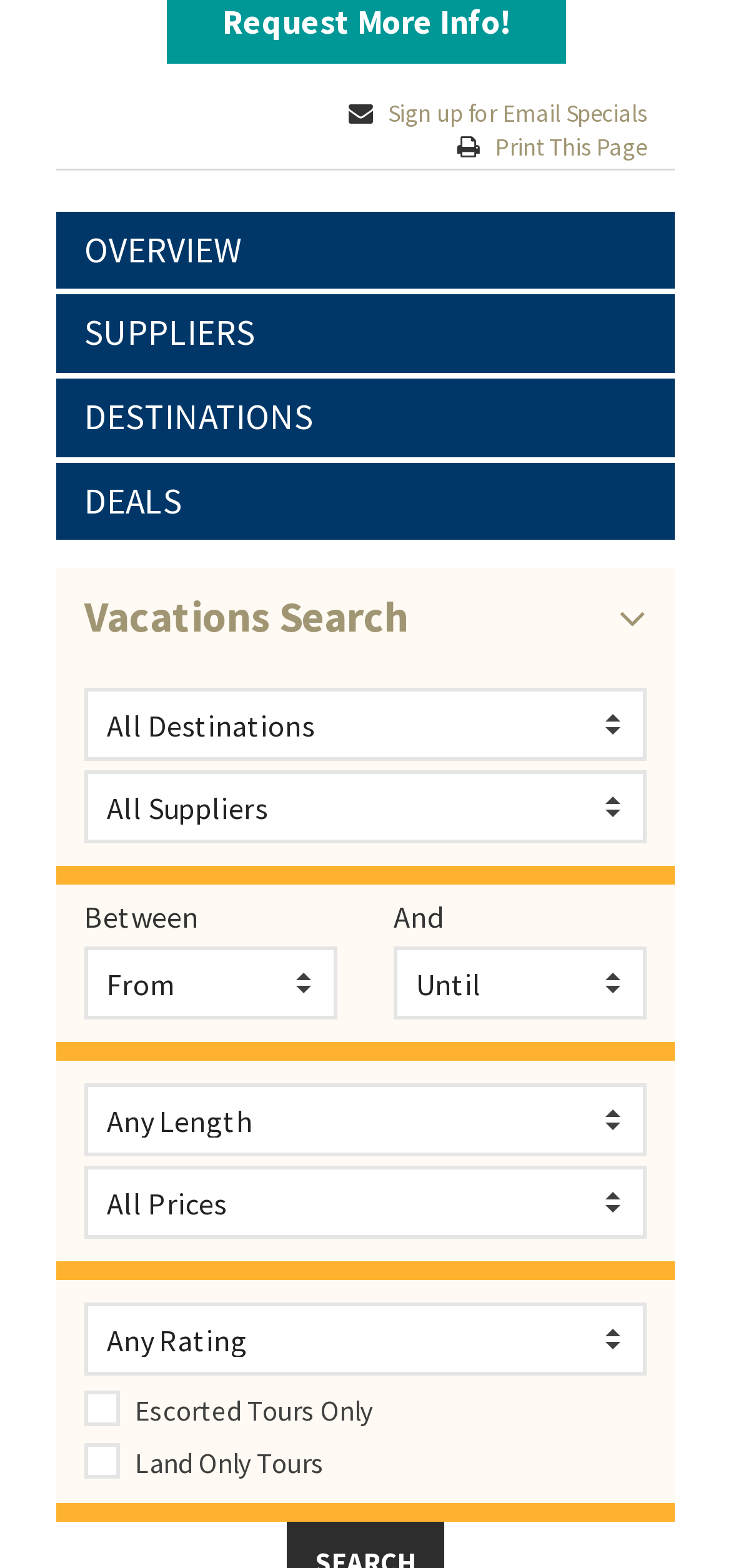What is the purpose of the 'Sign up for Email Specials' link?
Provide a concise answer using a single word or phrase based on the image.

To receive email specials